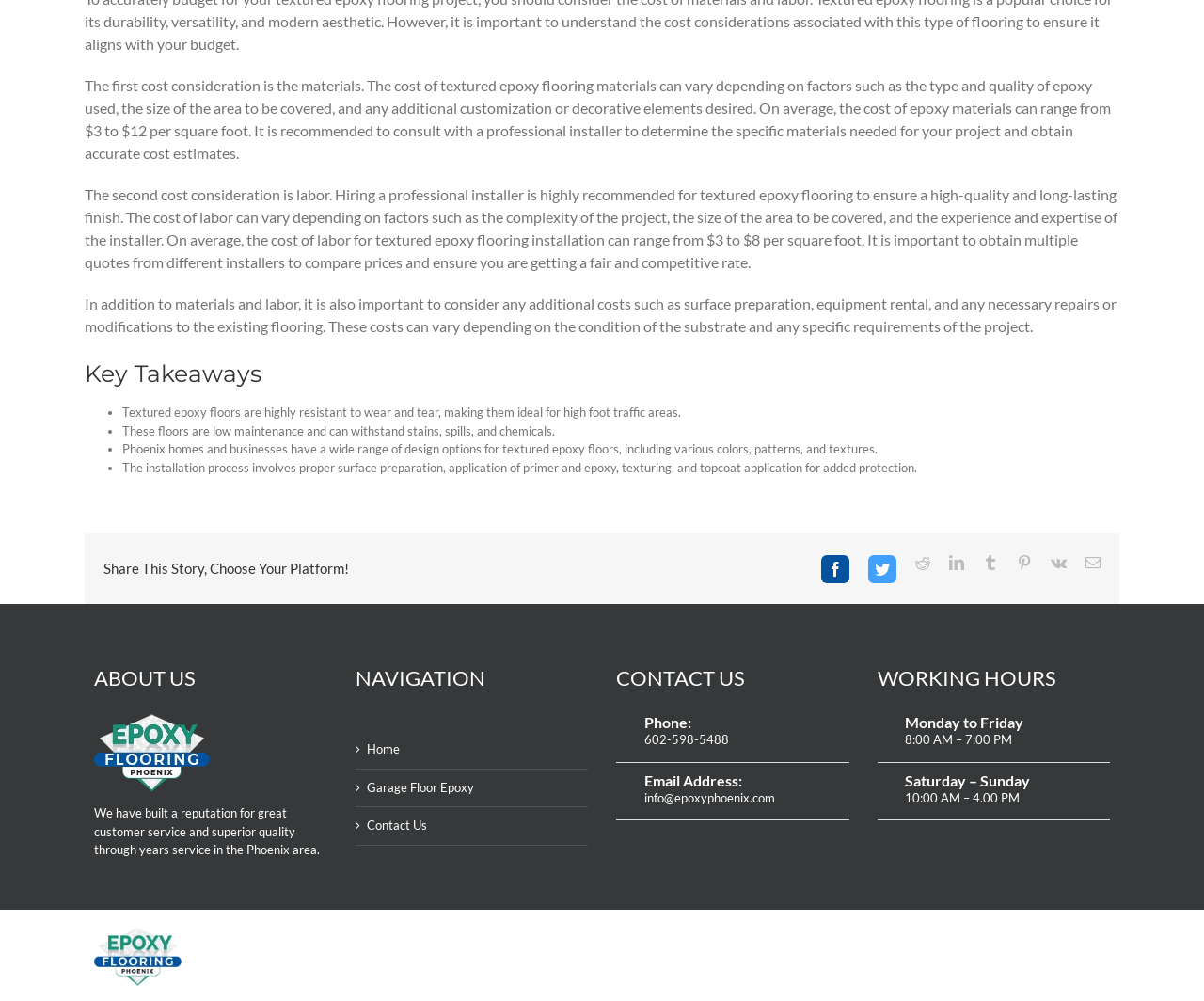Locate the bounding box coordinates of the element to click to perform the following action: 'Contact us via phone'. The coordinates should be given as four float values between 0 and 1, in the form of [left, top, right, bottom].

[0.535, 0.731, 0.605, 0.746]